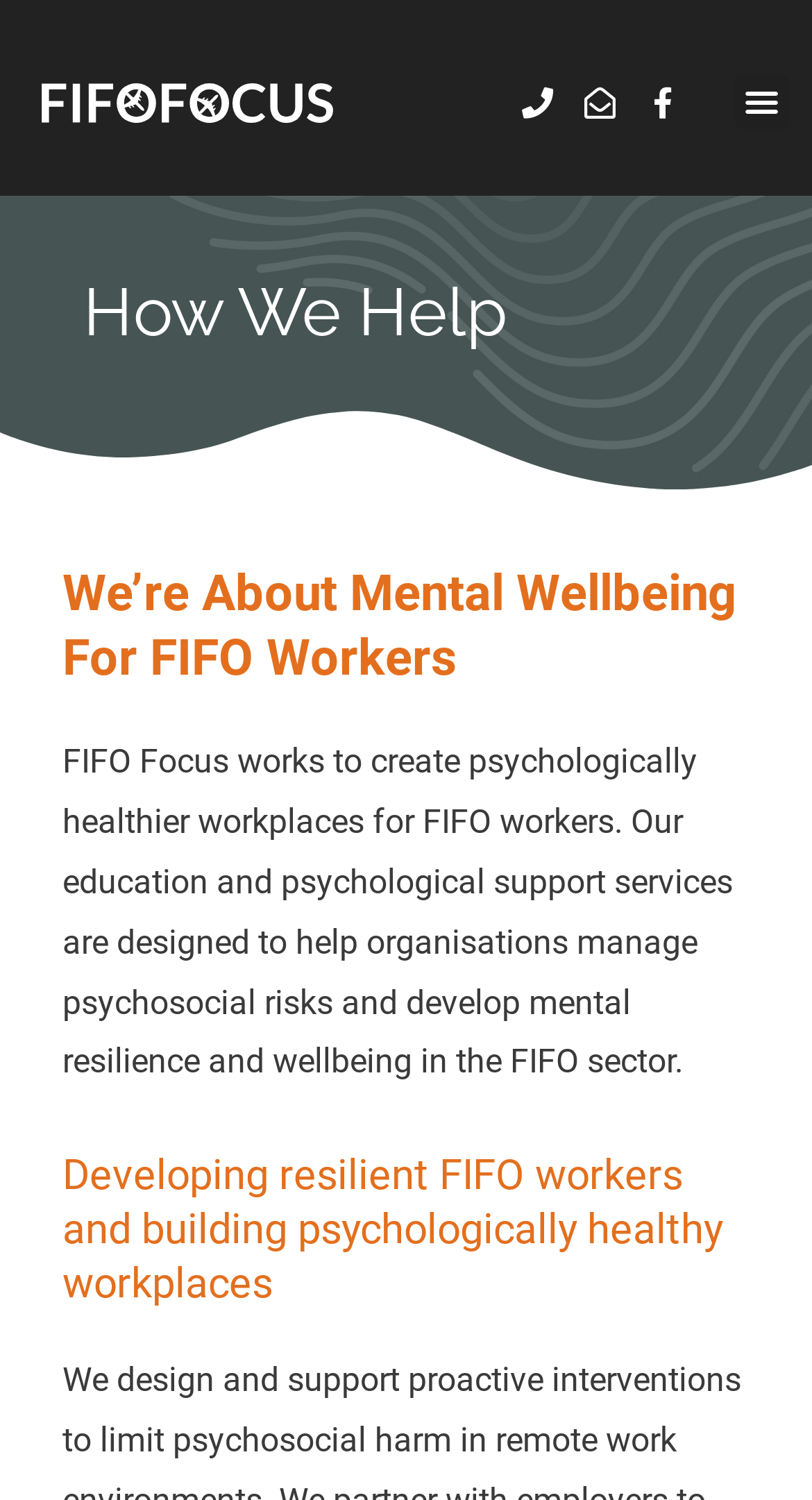Please use the details from the image to answer the following question comprehensively:
What services does FIFO Focus provide?

The webpage mentions that FIFO Focus provides education and psychological support services to help organisations manage psychosocial risks and develop mental resilience and wellbeing in the FIFO sector.